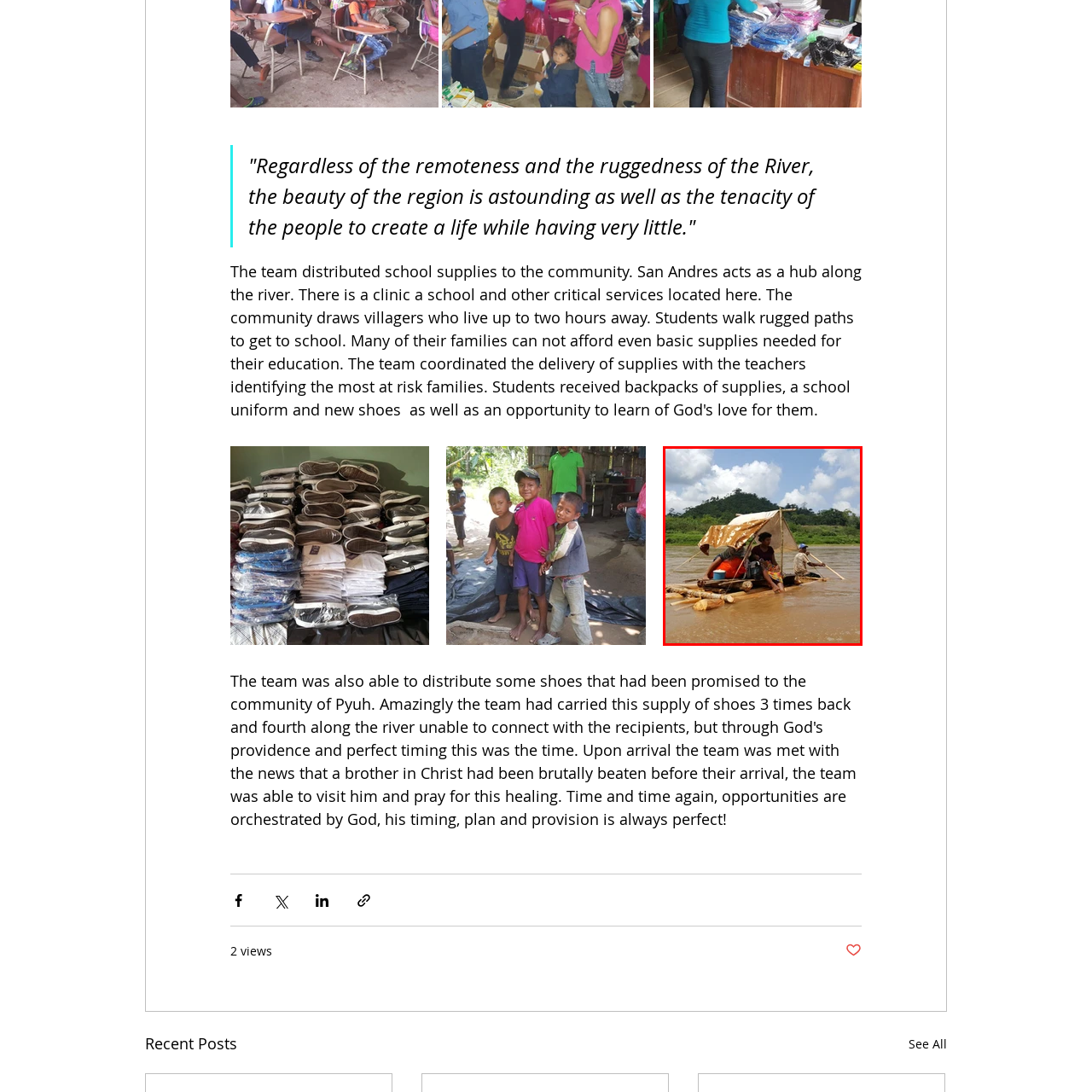What is the color of the sky in the background?
Examine the area marked by the red bounding box and respond with a one-word or short phrase answer.

Blue